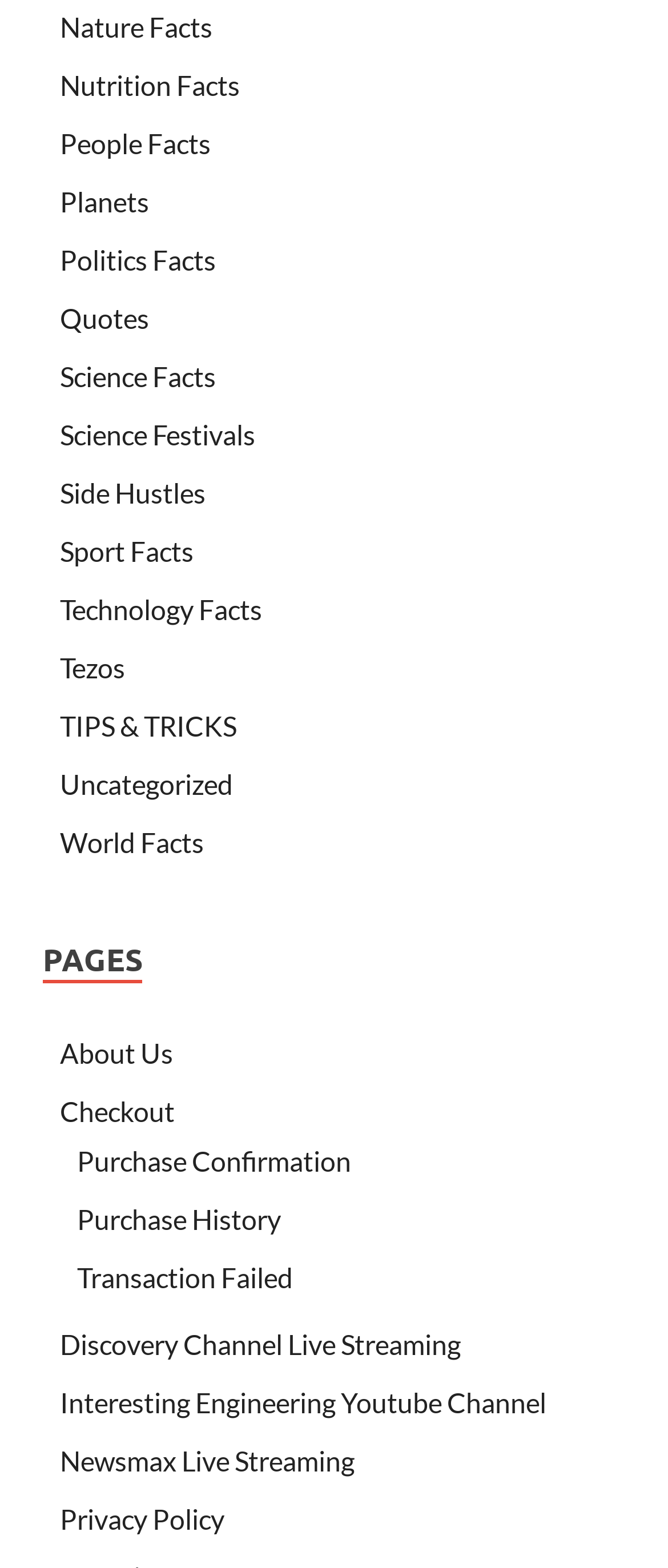Please locate the bounding box coordinates of the element's region that needs to be clicked to follow the instruction: "Explore Science Festivals". The bounding box coordinates should be provided as four float numbers between 0 and 1, i.e., [left, top, right, bottom].

[0.09, 0.266, 0.382, 0.287]